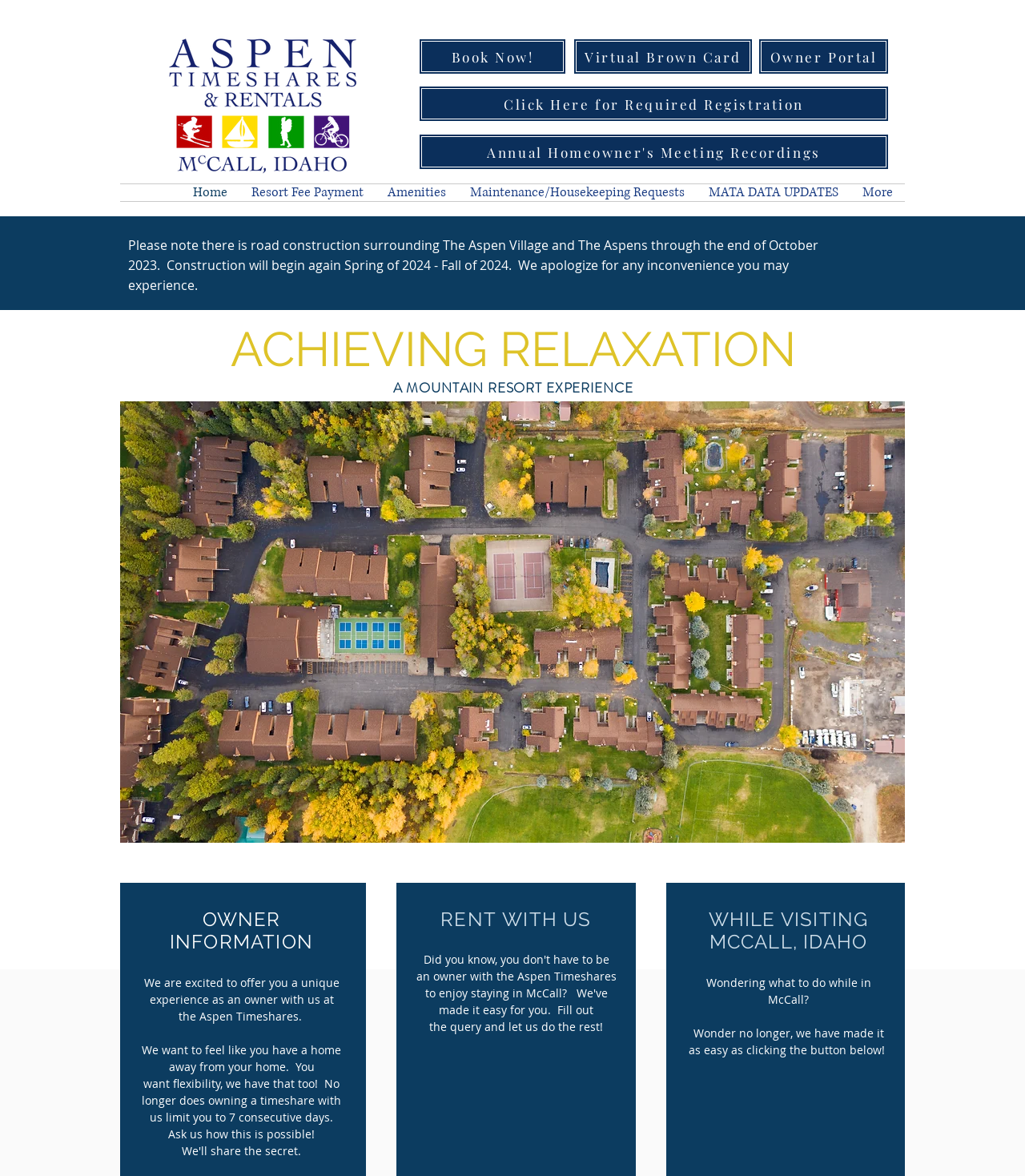Identify the bounding box coordinates of the area that should be clicked in order to complete the given instruction: "Explore 'Amenities'". The bounding box coordinates should be four float numbers between 0 and 1, i.e., [left, top, right, bottom].

[0.366, 0.157, 0.447, 0.171]